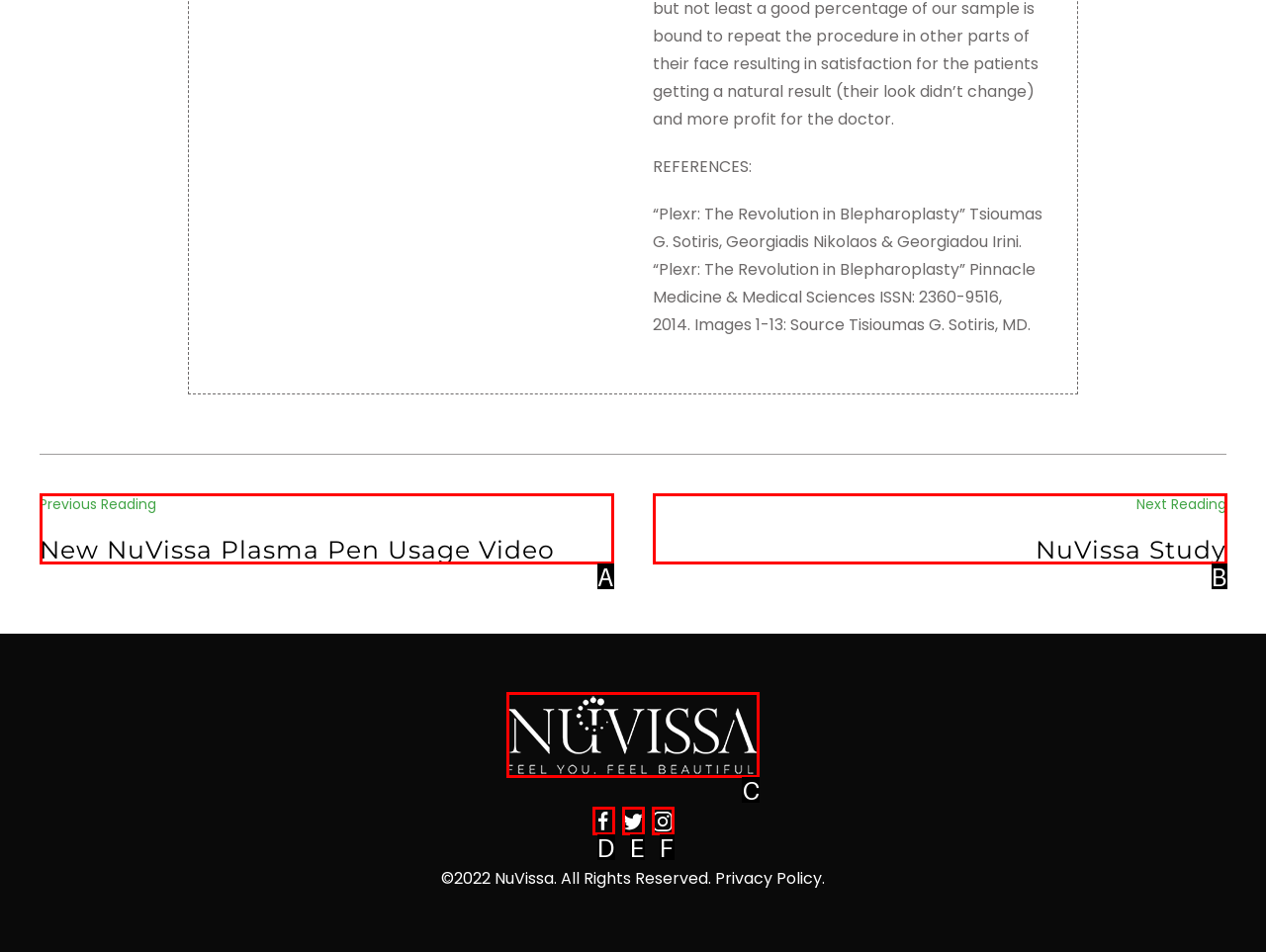Match the option to the description: Next Reading NuVissa Study
State the letter of the correct option from the available choices.

B